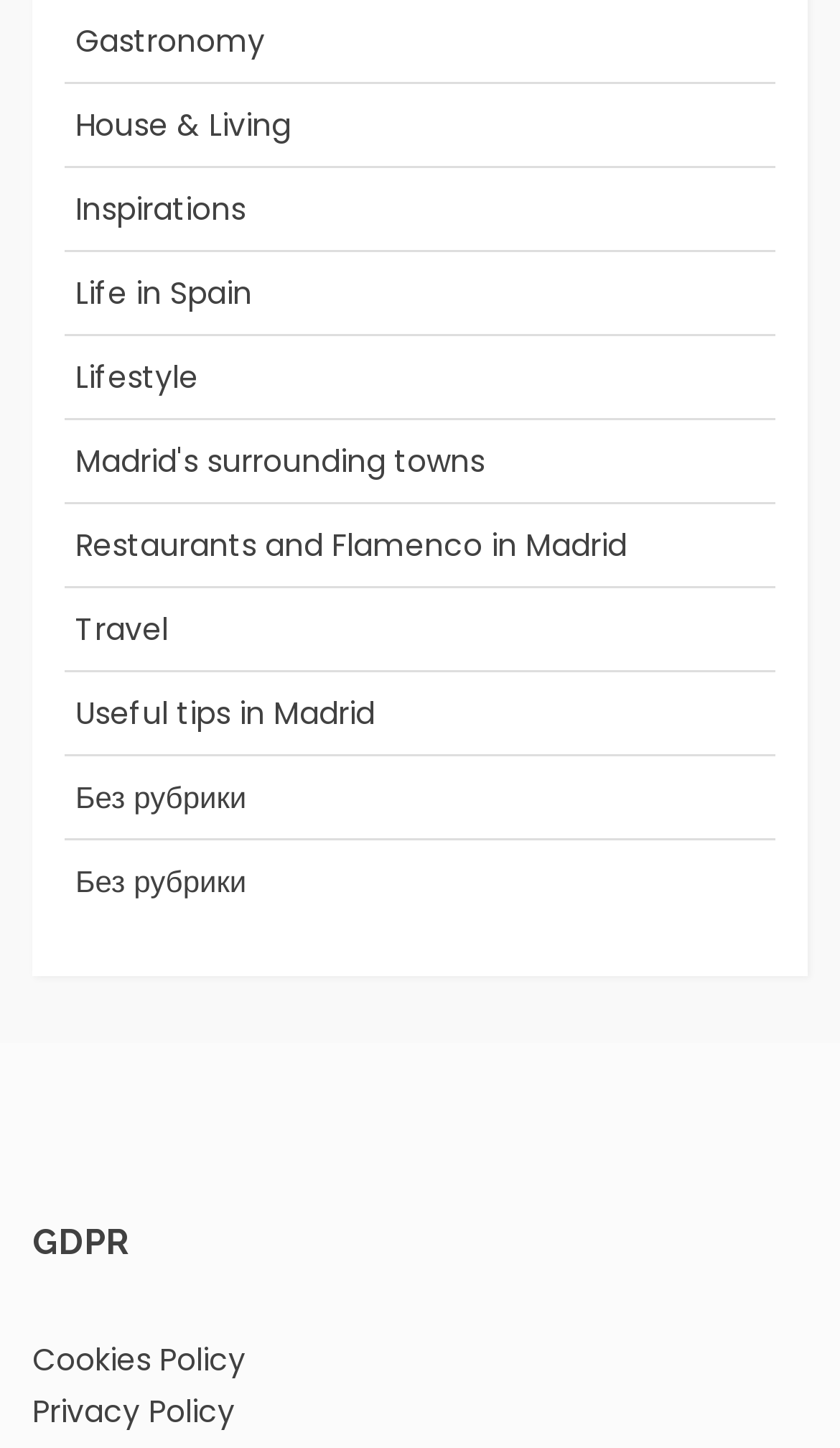Find the bounding box coordinates of the element I should click to carry out the following instruction: "View Restaurants and Flamenco in Madrid".

[0.09, 0.362, 0.746, 0.392]